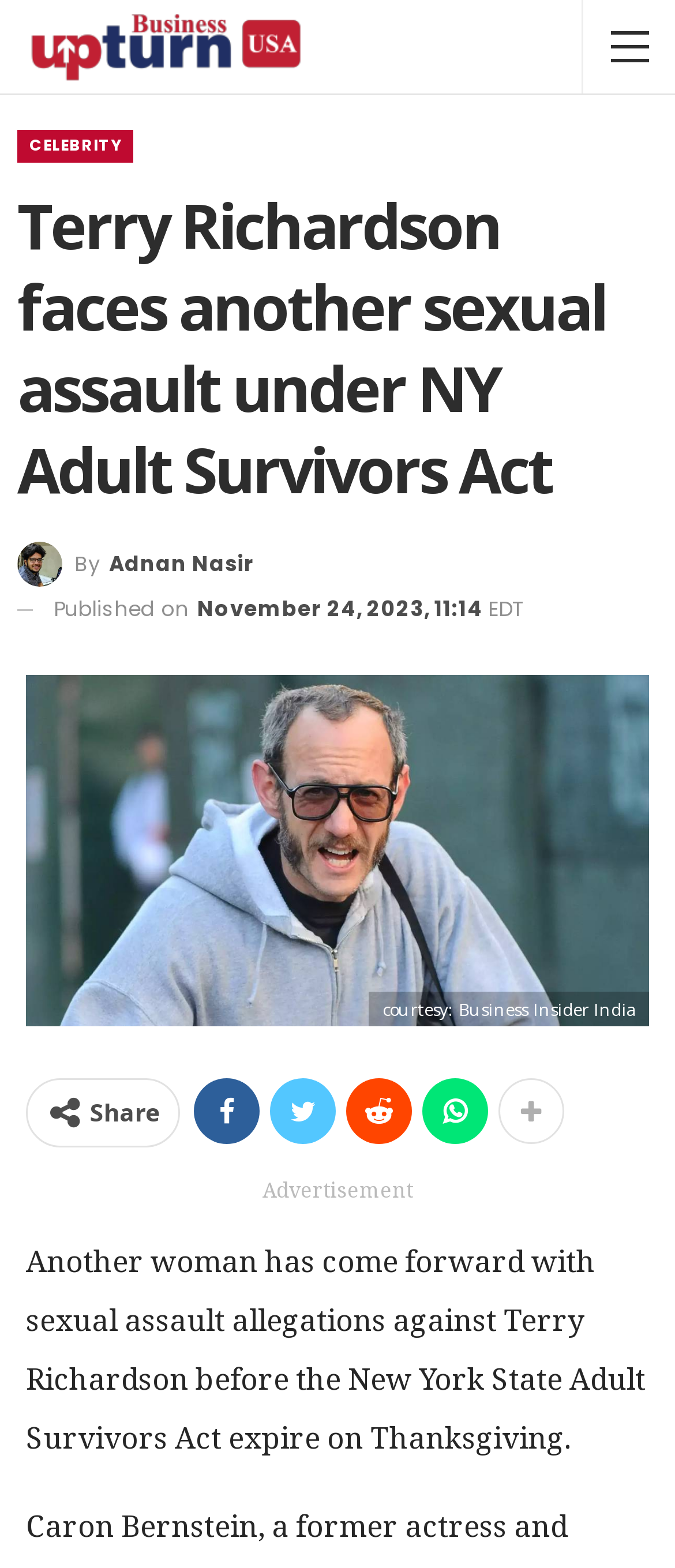What is the name of the state mentioned in the article?
Utilize the image to construct a detailed and well-explained answer.

The state mentioned in the article can be found by reading the static text element which contains the sentence 'Another woman has come forward with sexual assault allegations against Terry Richardson before the New York State Adult Survivors Act expire on Thanksgiving.'.